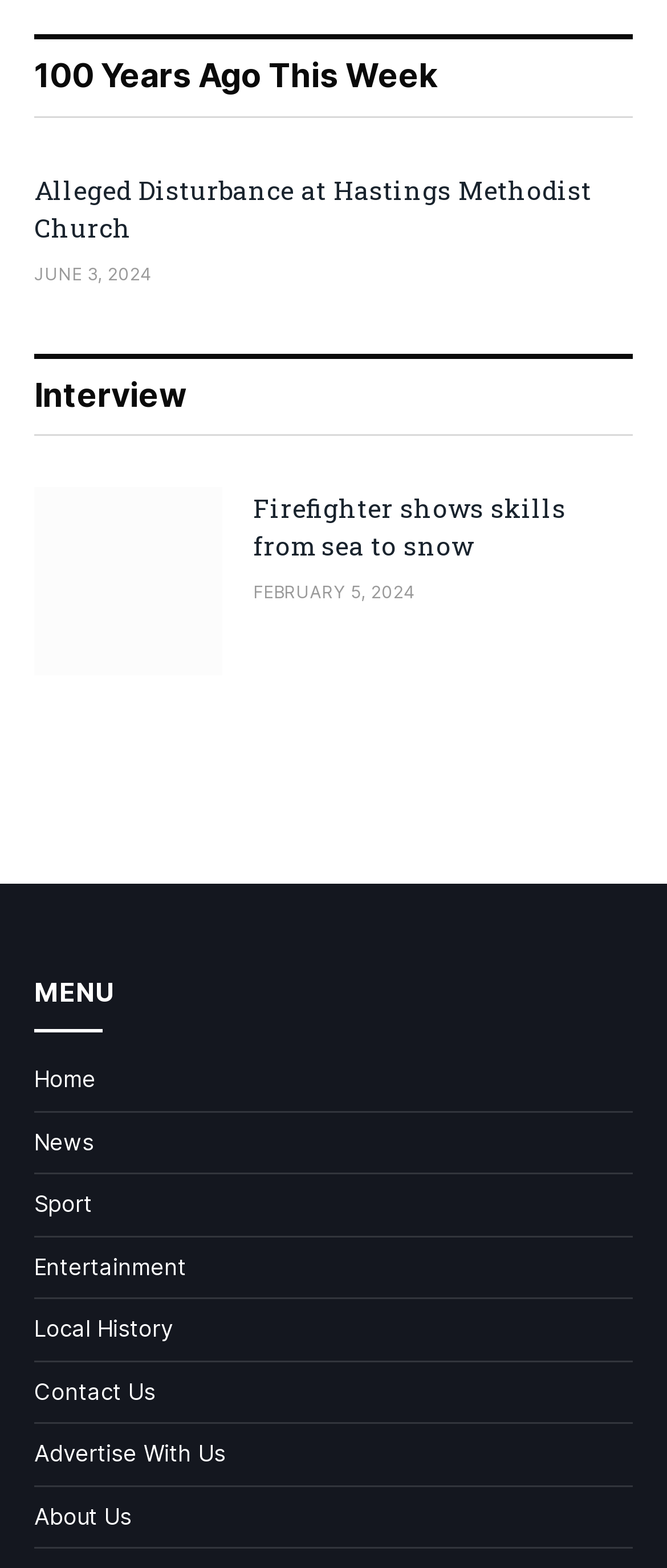Determine the bounding box coordinates of the clickable element to complete this instruction: "go to Home page". Provide the coordinates in the format of four float numbers between 0 and 1, [left, top, right, bottom].

[0.051, 0.679, 0.144, 0.697]